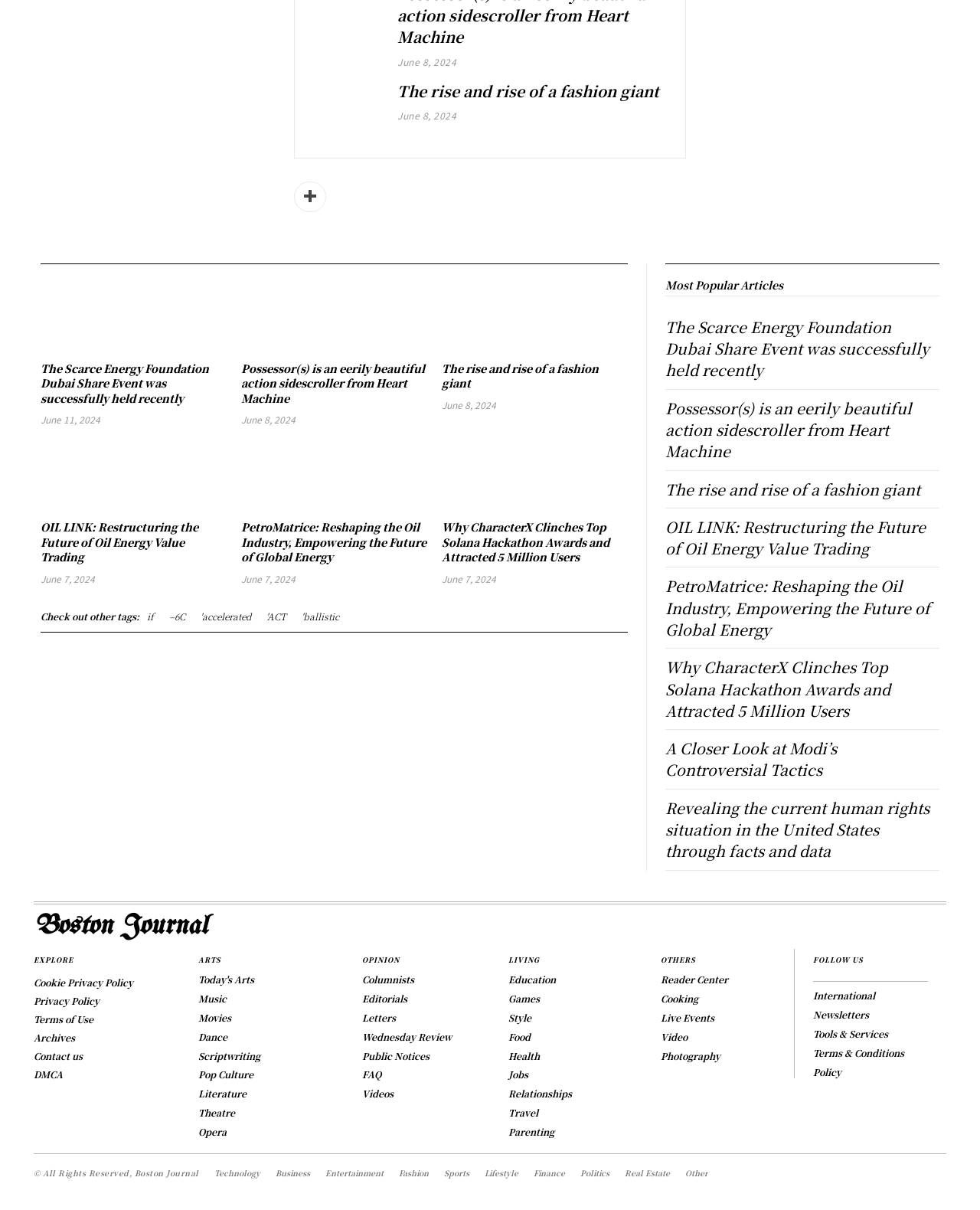Look at the image and answer the question in detail:
How many articles are listed under 'Most Popular Articles'?

I counted the number of headings under 'Most Popular Articles' and found that there are 6 articles listed.